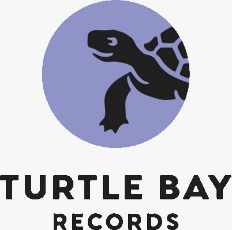What is the font style of the label name?
We need a detailed and exhaustive answer to the question. Please elaborate.

The name 'TURTLE BAY RECORDS' is displayed in bold, modern typography, which suggests that the font style of the label name is bold and modern.